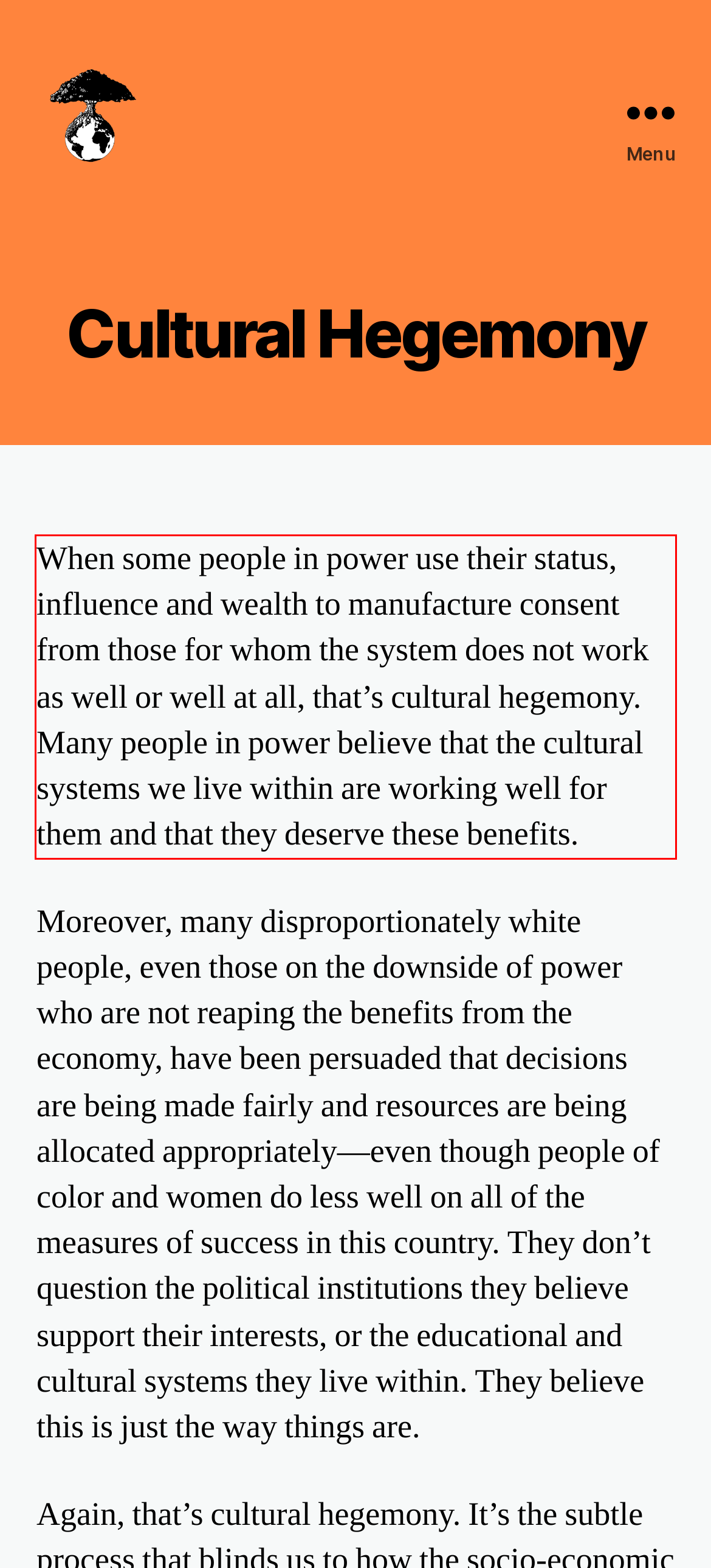Please examine the webpage screenshot containing a red bounding box and use OCR to recognize and output the text inside the red bounding box.

When some people in power use their status, influence and wealth to manufacture consent from those for whom the system does not work as well or well at all, that’s cultural hegemony. Many people in power believe that the cultural systems we live within are working well for them and that they deserve these benefits.